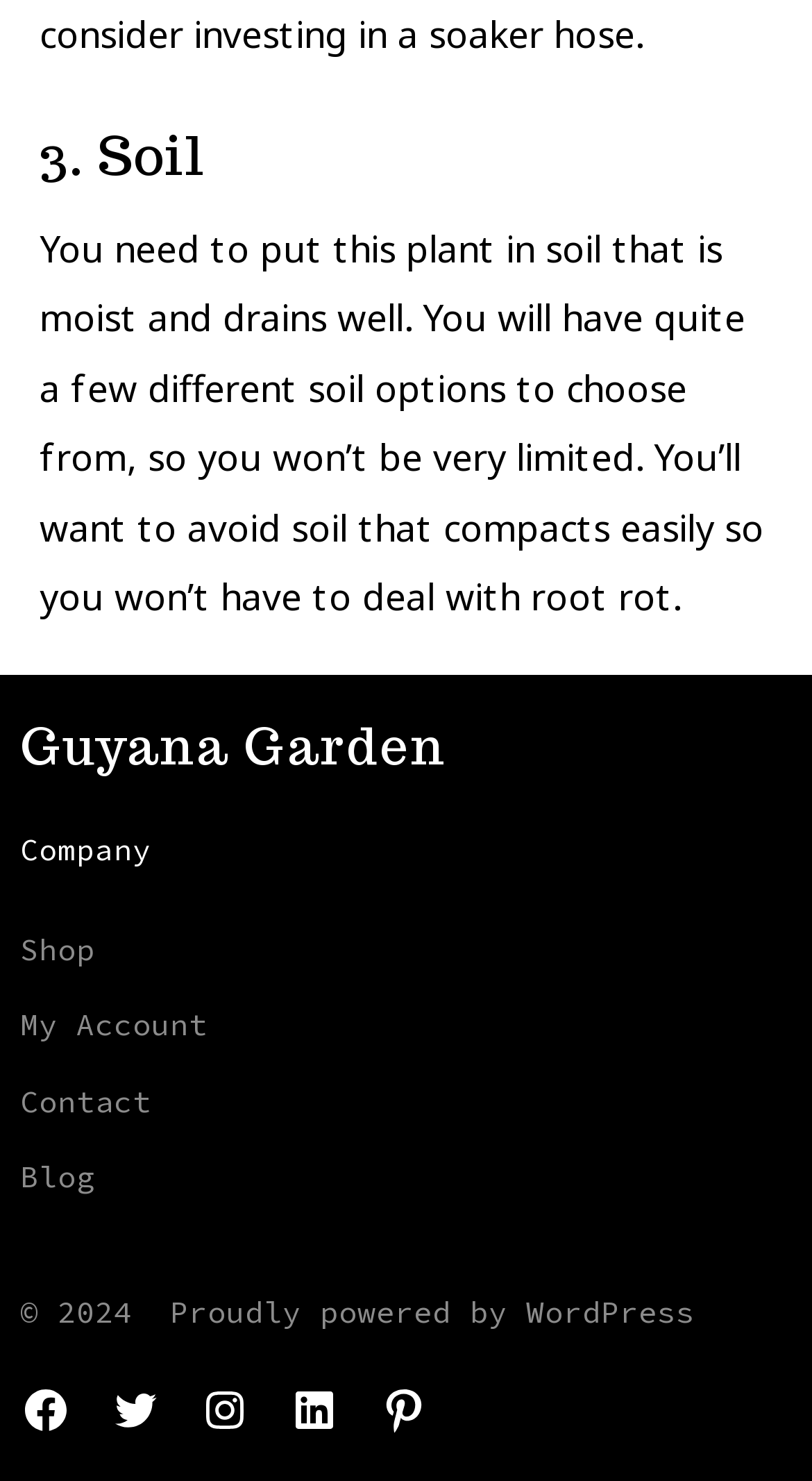Predict the bounding box coordinates of the area that should be clicked to accomplish the following instruction: "View 'My Account'". The bounding box coordinates should consist of four float numbers between 0 and 1, i.e., [left, top, right, bottom].

[0.024, 0.68, 0.255, 0.705]